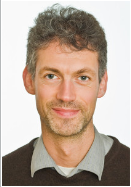What is the man wearing over his shirt?
Provide a detailed and well-explained answer to the question.

According to the caption, the man is wearing a brown sweater over a light blue collared shirt, indicating that the sweater is an outer layer of clothing.